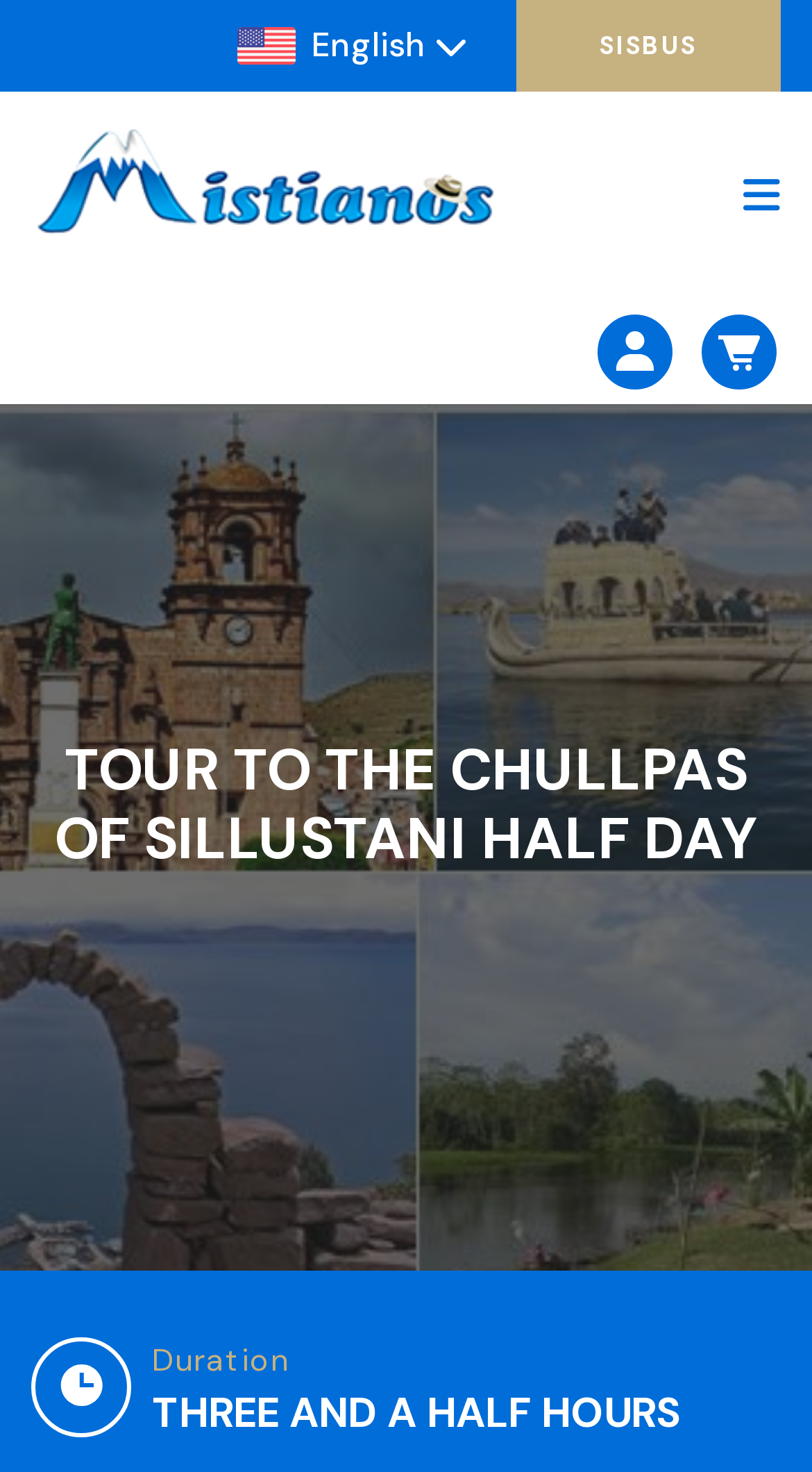Given the description: "English", determine the bounding box coordinates of the UI element. The coordinates should be formatted as four float numbers between 0 and 1, [left, top, right, bottom].

[0.271, 0.004, 0.594, 0.058]